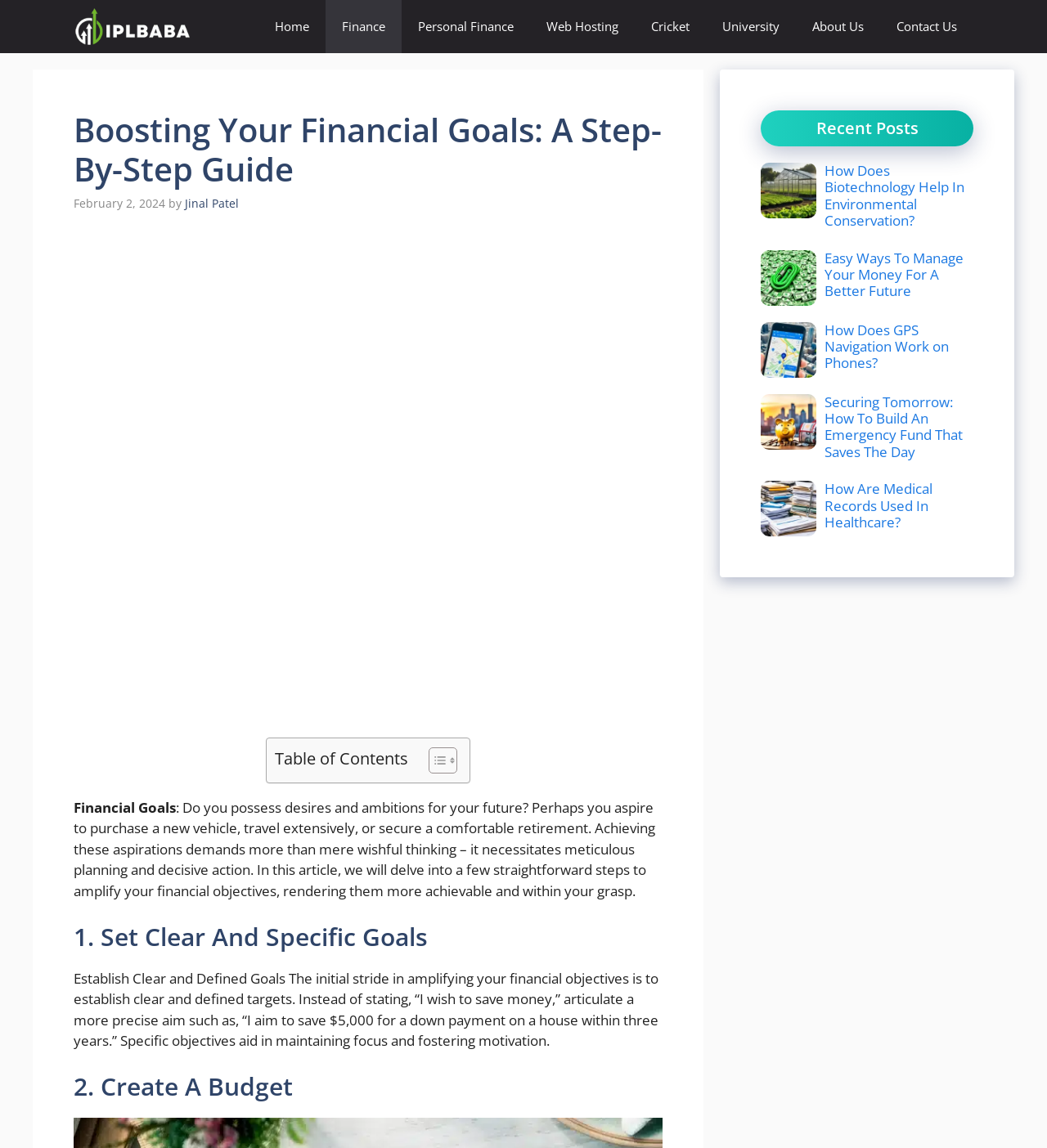Please find the bounding box coordinates of the element that must be clicked to perform the given instruction: "Click on the 'Home' link". The coordinates should be four float numbers from 0 to 1, i.e., [left, top, right, bottom].

[0.247, 0.0, 0.311, 0.046]